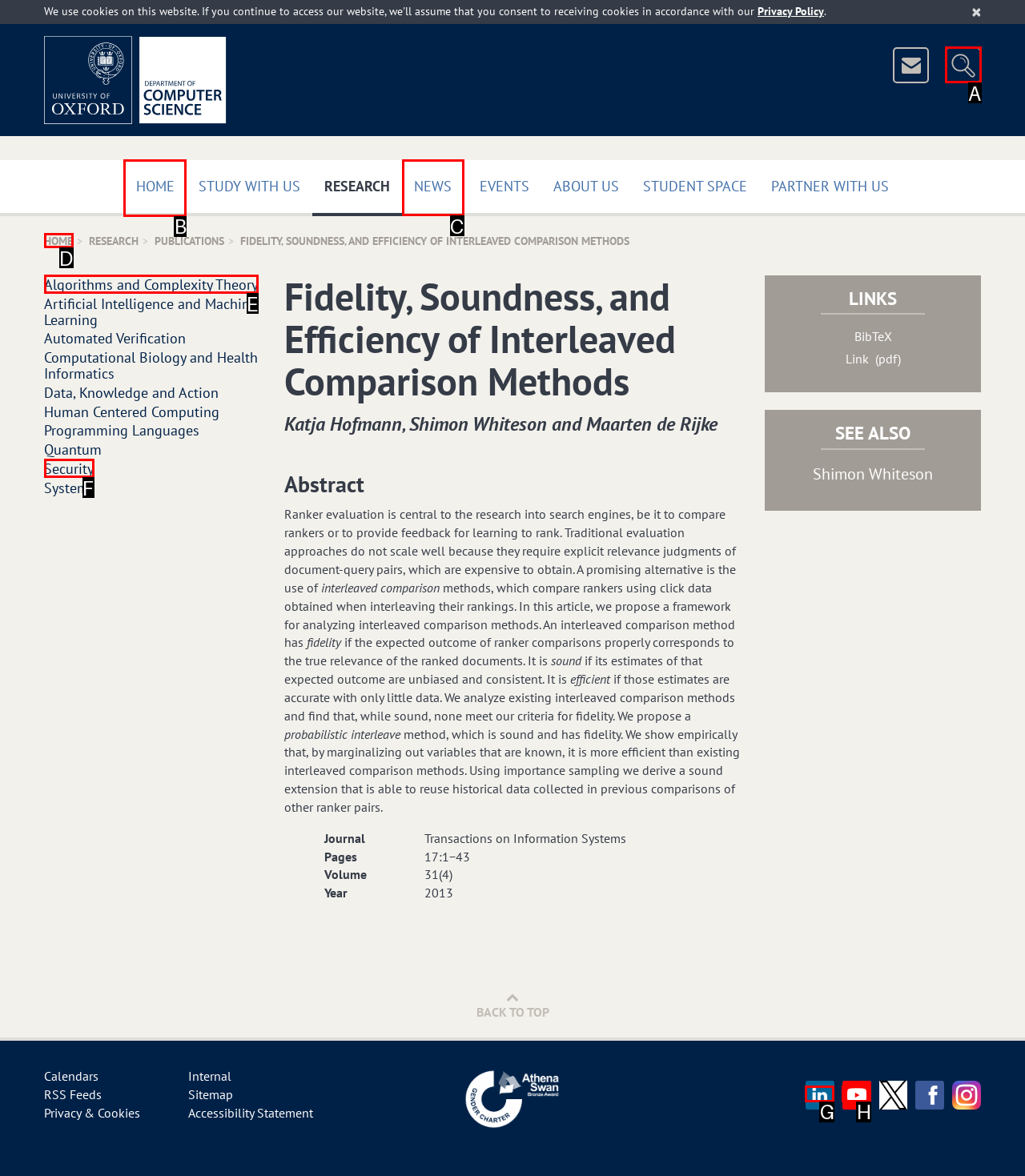Identify the appropriate lettered option to execute the following task: Go to the 'HOME' page
Respond with the letter of the selected choice.

B